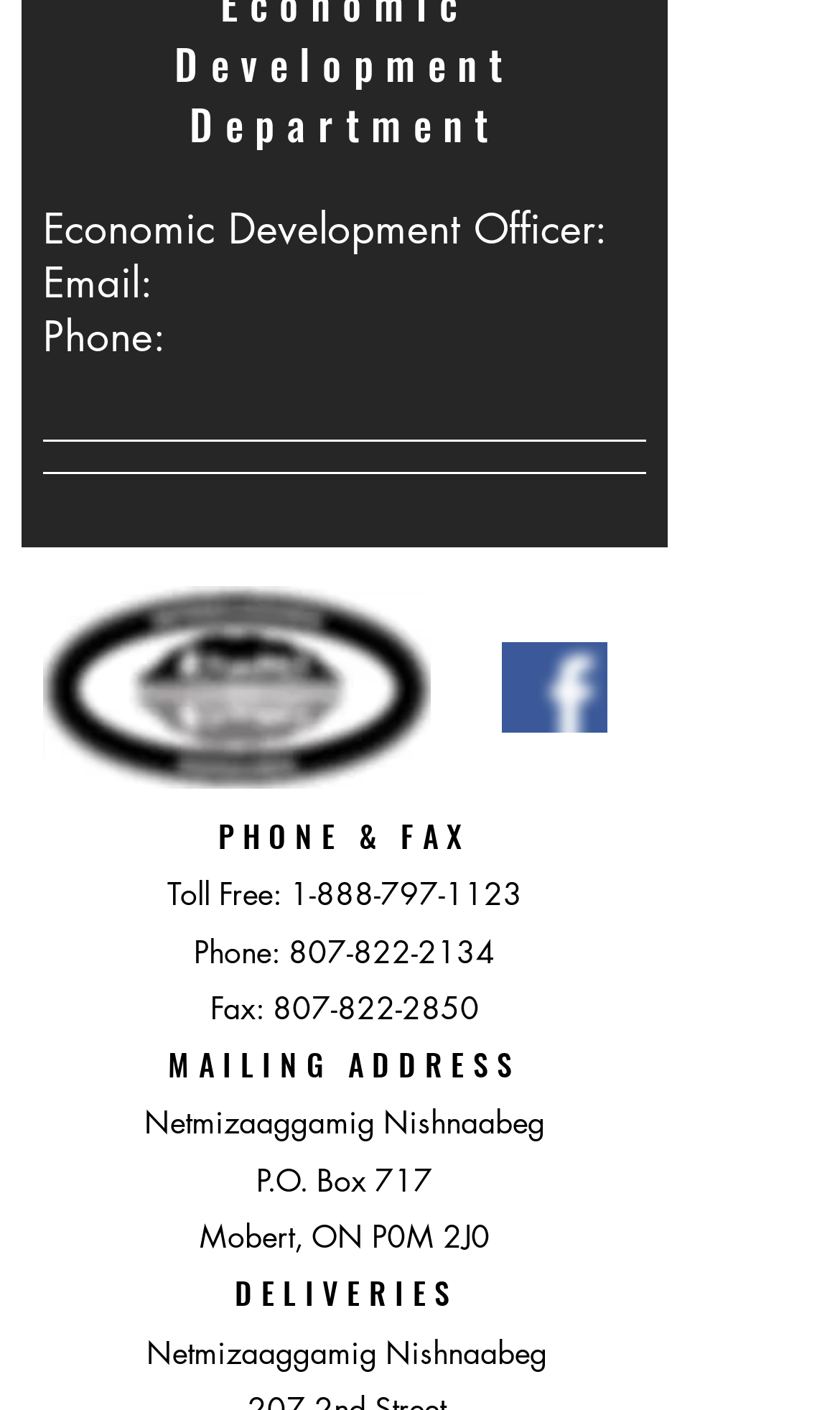What is the economic development officer's email?
Look at the image and construct a detailed response to the question.

The webpage provides the economic development officer's phone number and other contact information, but it does not provide their email address.